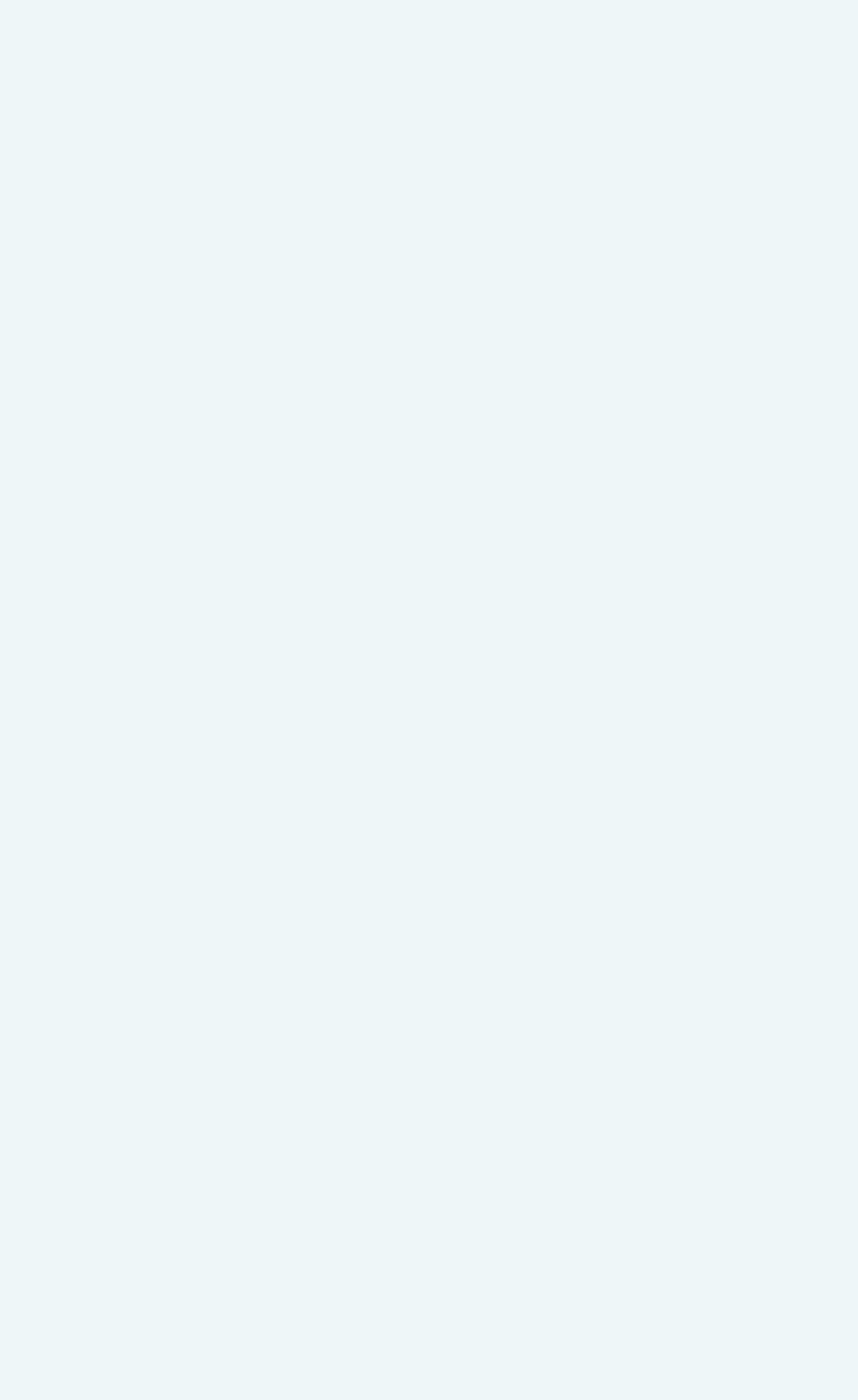Provide a brief response to the question below using a single word or phrase: 
What is the last link on the webpage?

Privacy policy